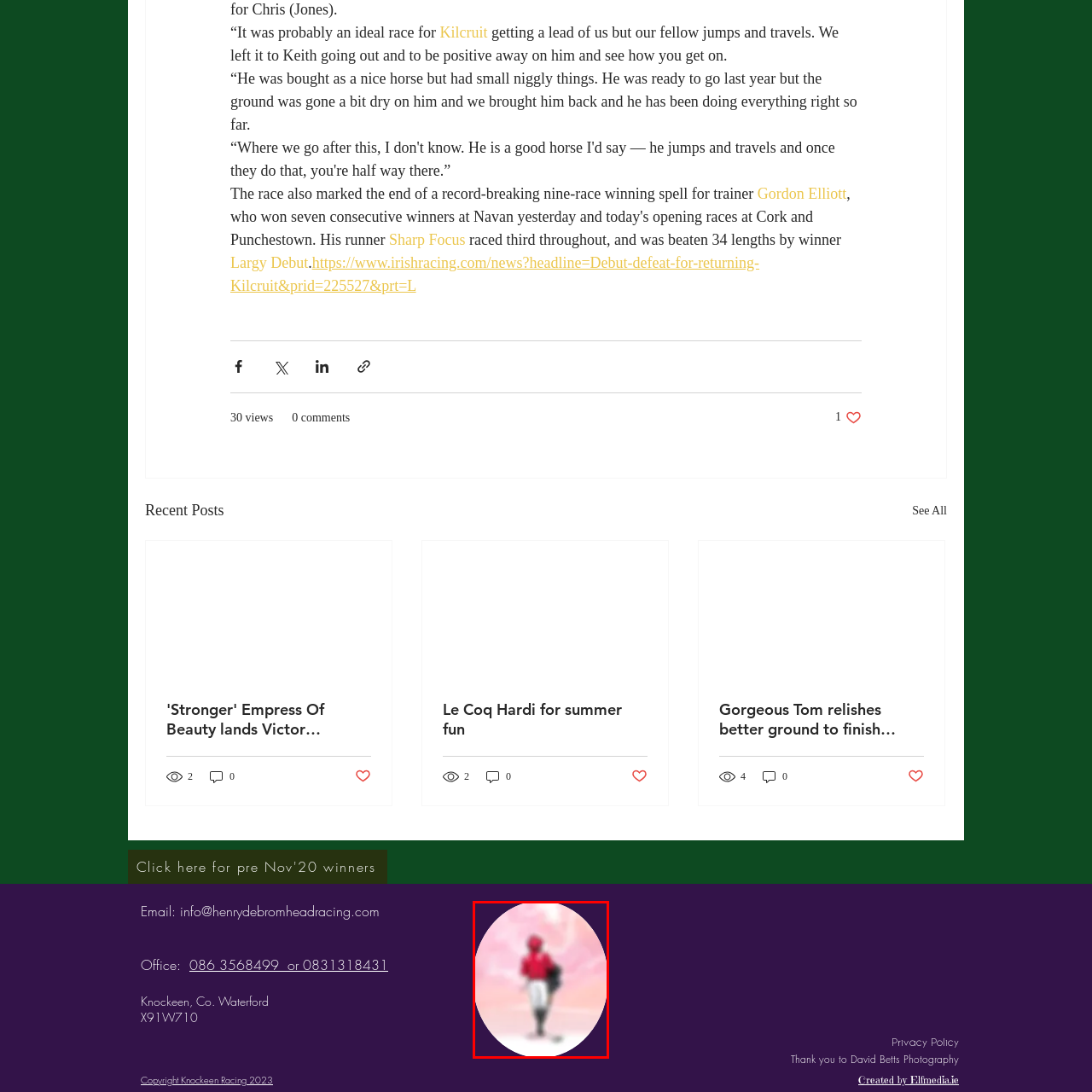Analyze the content inside the red-marked area, What is the mood conveyed by the jockey's posture? Answer using only one word or a concise phrase.

determination and focus